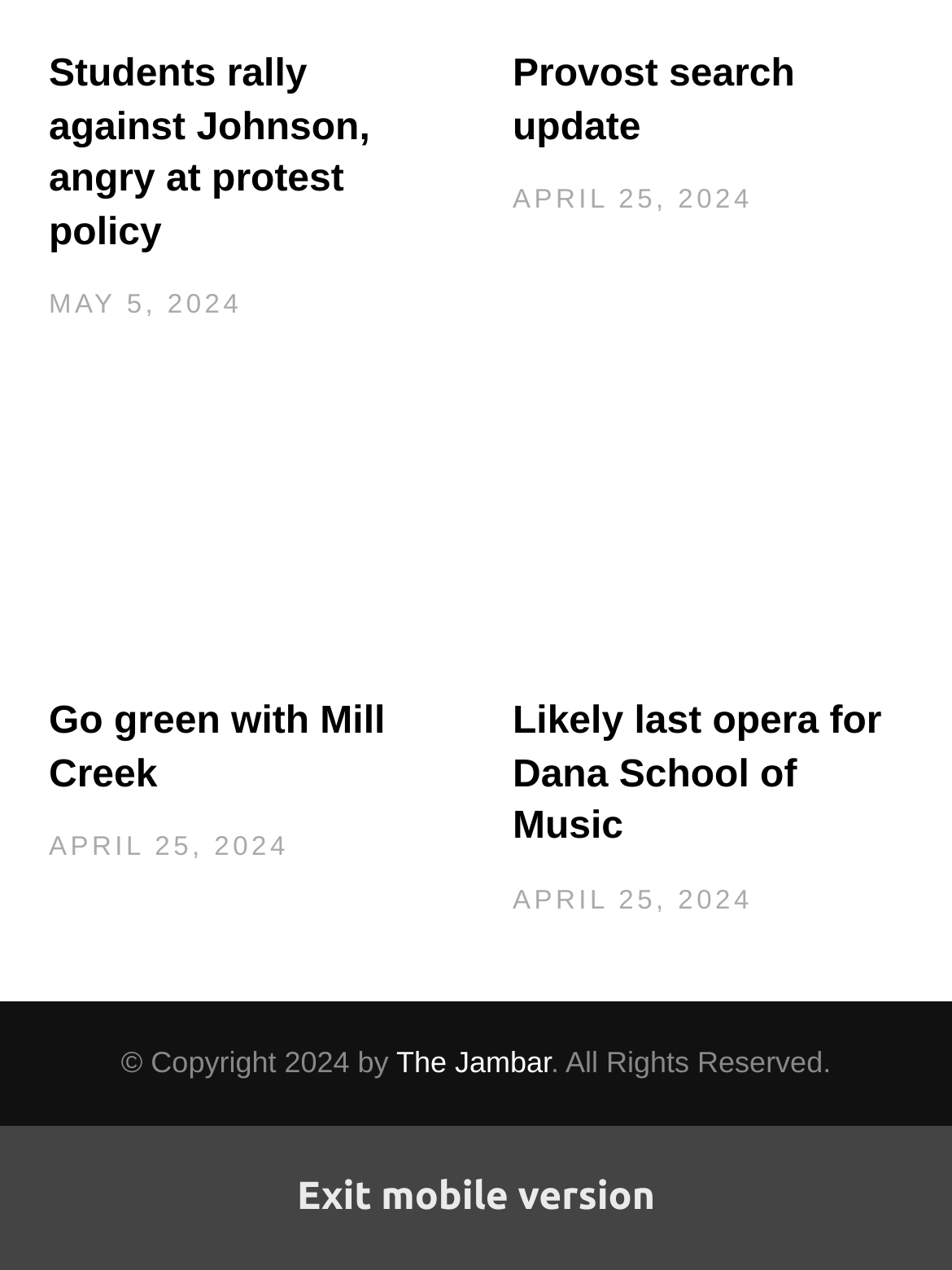Using the provided element description: "Provost search update", determine the bounding box coordinates of the corresponding UI element in the screenshot.

[0.538, 0.042, 0.835, 0.117]